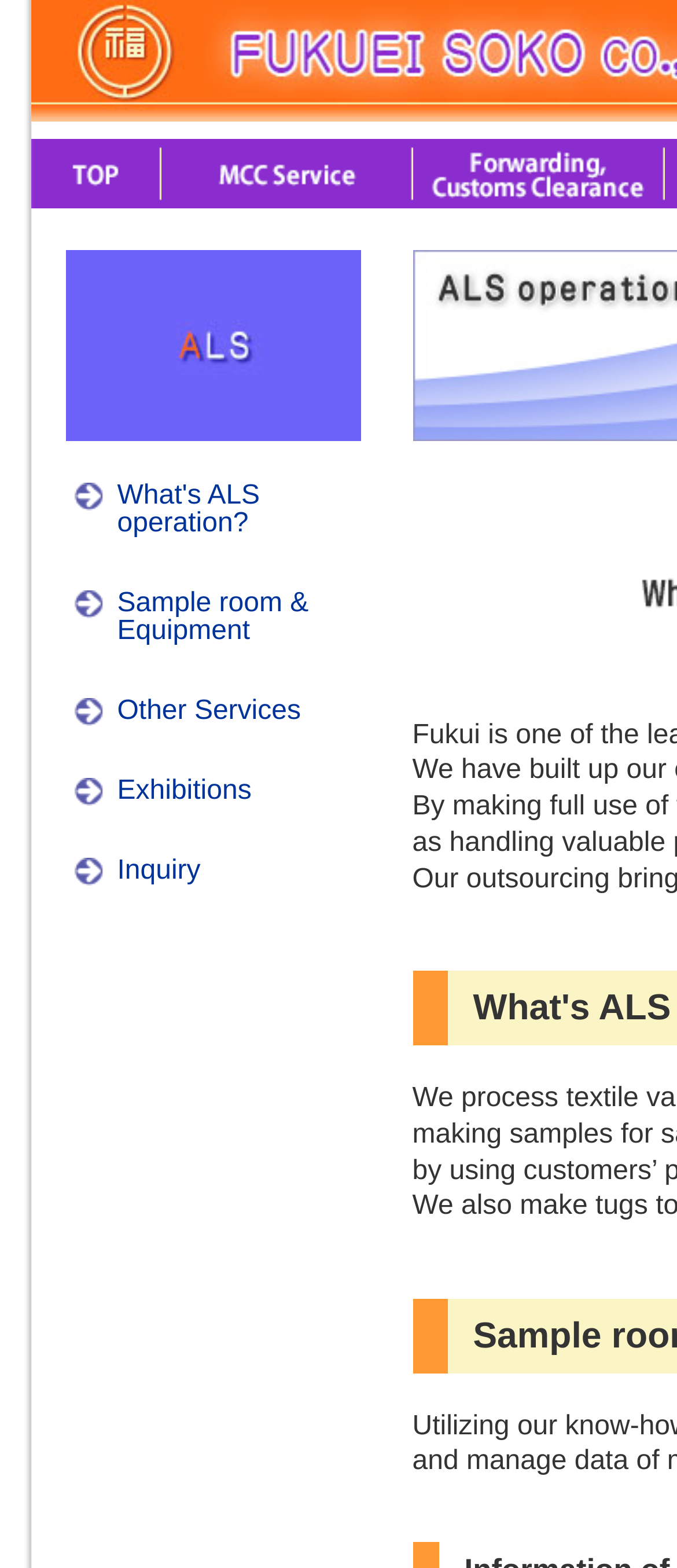What is the company name?
Analyze the image and deliver a detailed answer to the question.

Based on the root element, the company name is FUKUEI SOKO CO.,LTD., which is also mentioned in the meta description.